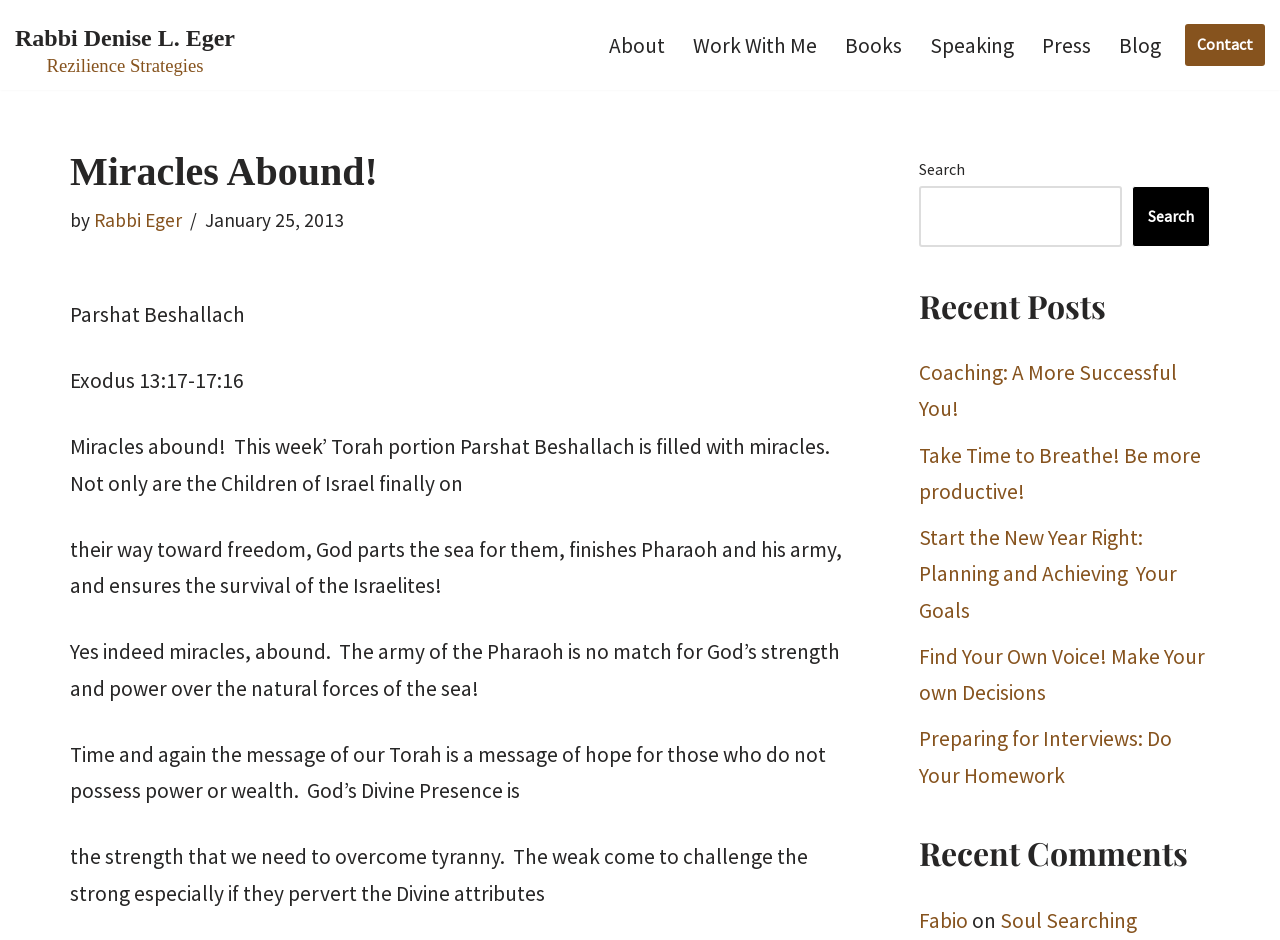What is the Torah portion being discussed? Please answer the question using a single word or phrase based on the image.

Parshat Beshallach